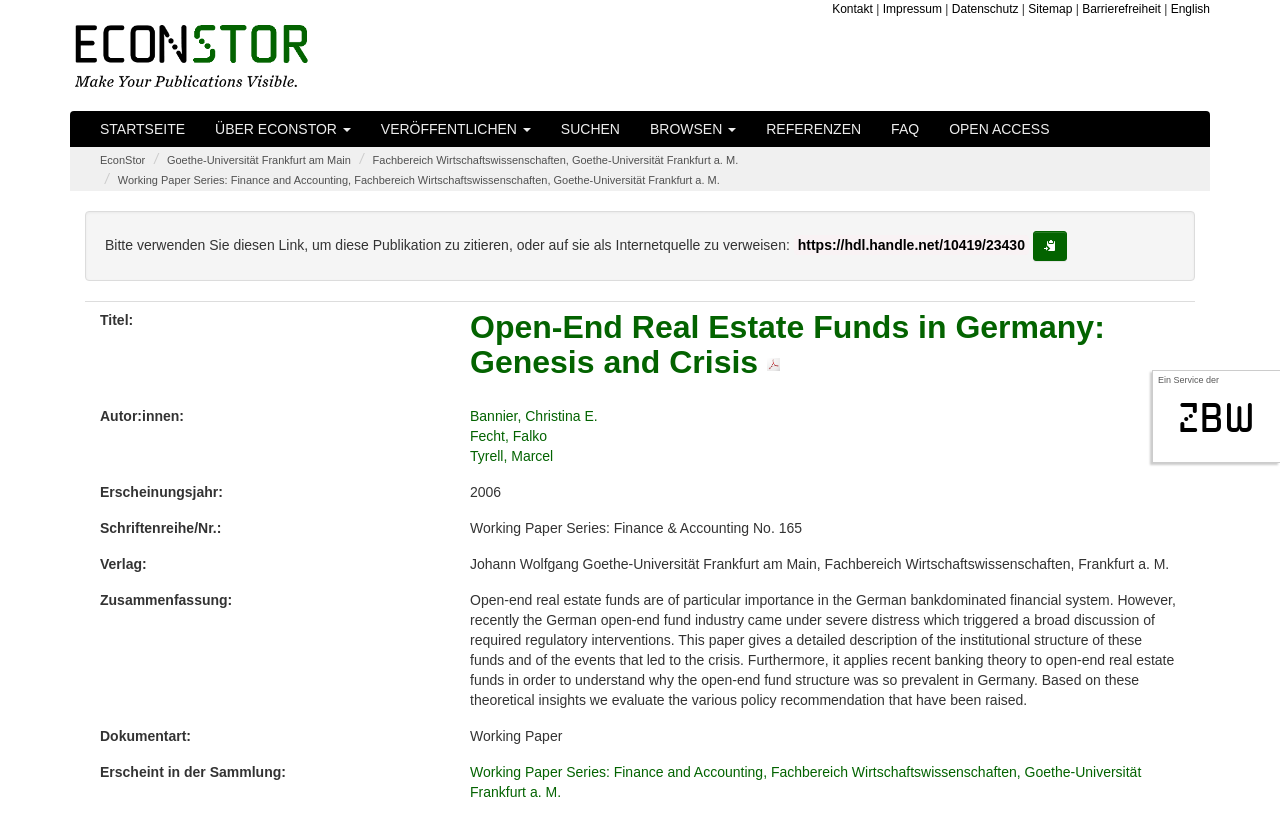Identify the bounding box coordinates for the region to click in order to carry out this instruction: "Click on the 'Working Paper Series: Finance and Accounting, Fachbereich Wirtschaftswissenschaften, Goethe-Universität Frankfurt a. M.' link". Provide the coordinates using four float numbers between 0 and 1, formatted as [left, top, right, bottom].

[0.092, 0.213, 0.562, 0.228]